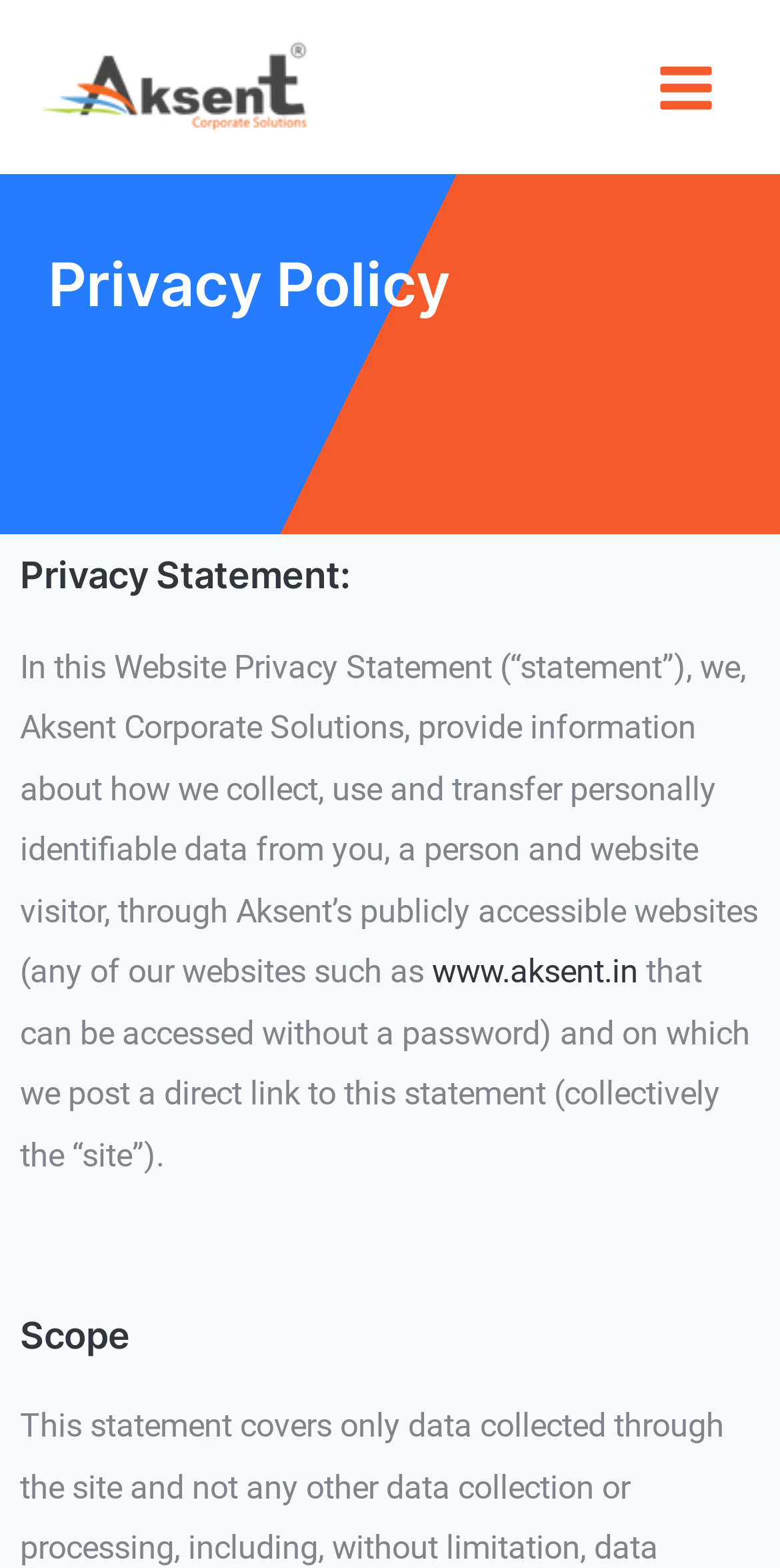Explain the webpage's layout and main content in detail.

The webpage is titled "Privacy Policy | Aksent | Chennai | Tamil Nadu" and has a prominent link to "Aksent" at the top left corner, accompanied by an image with the same name. On the top right corner, there is a button labeled "Main Menu" with an icon. 

Below the top section, there is a heading that reads "Privacy Policy" followed by a subheading "Privacy Statement:". The main content of the page starts with a paragraph of text that explains how Aksent Corporate Solutions collects, uses, and transfers personally identifiable data from website visitors. This paragraph contains a link to "www.aksent.in". 

Further down the page, there is a heading titled "Scope". The overall structure of the page is divided into sections, with clear headings and concise text, making it easy to navigate and understand the content.